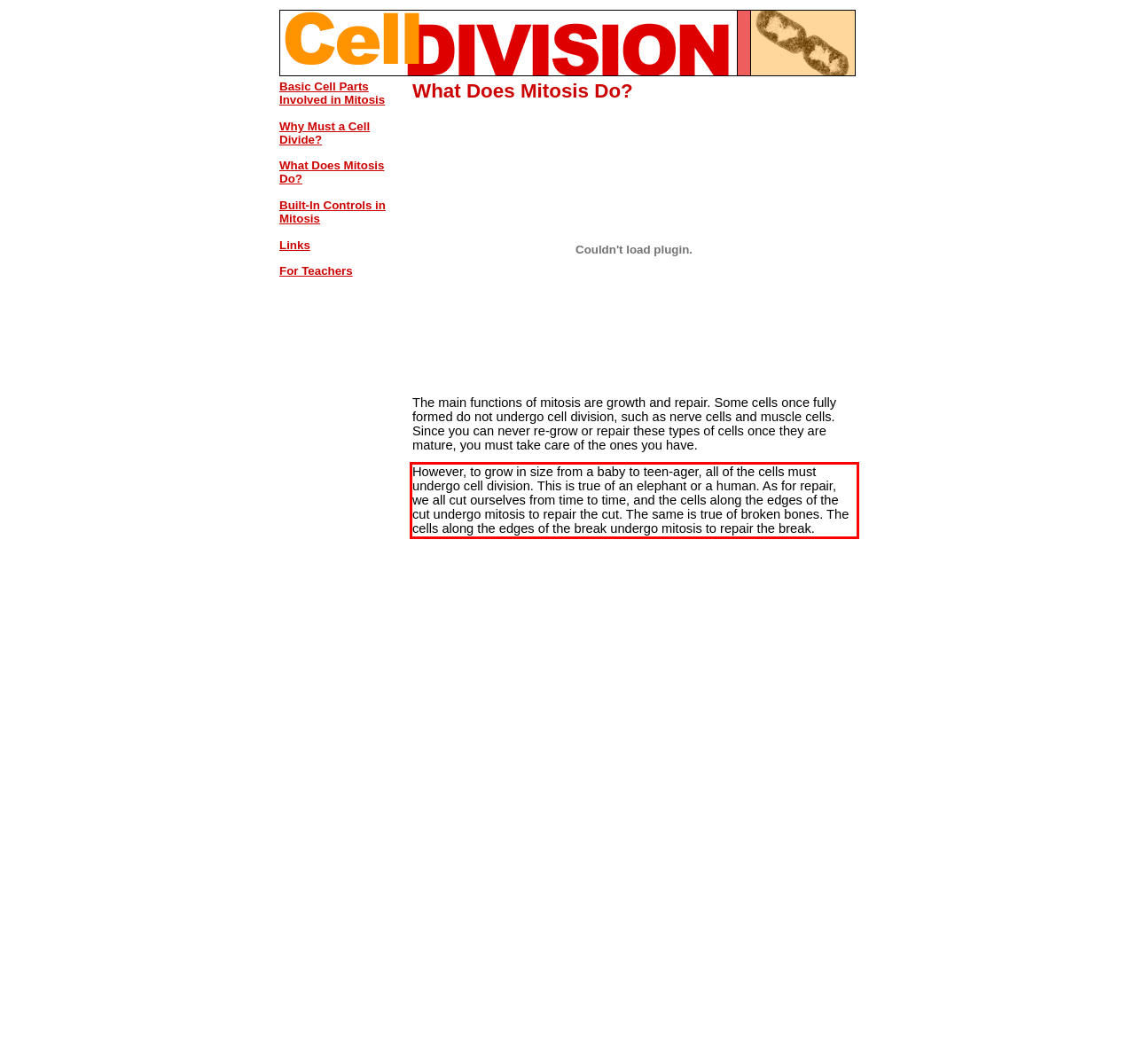With the provided screenshot of a webpage, locate the red bounding box and perform OCR to extract the text content inside it.

However, to grow in size from a baby to teen-ager, all of the cells must undergo cell division. This is true of an elephant or a human. As for repair, we all cut ourselves from time to time, and the cells along the edges of the cut undergo mitosis to repair the cut. The same is true of broken bones. The cells along the edges of the break undergo mitosis to repair the break.